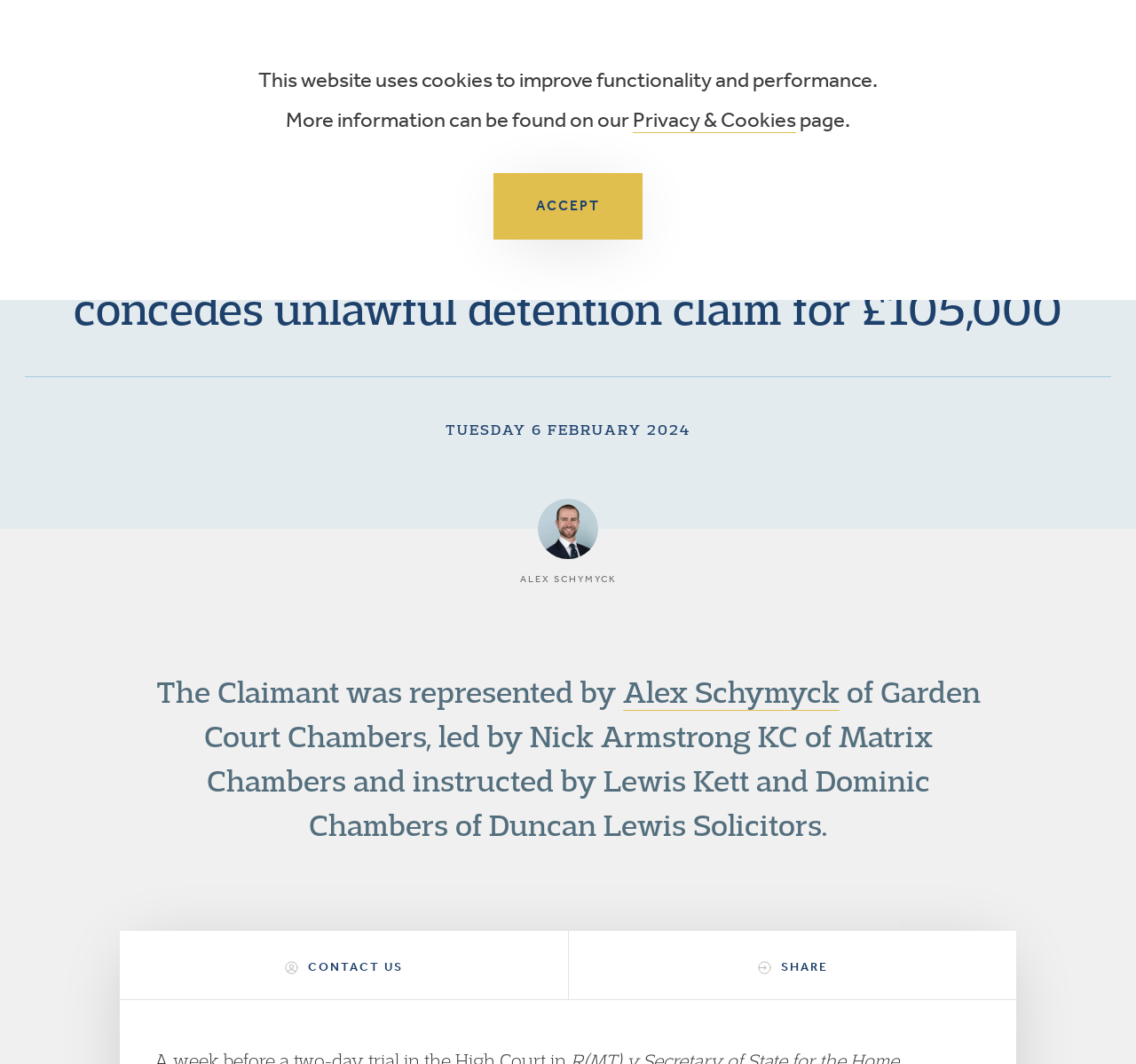Please extract the title of the webpage.

Home Secretary admits Article 3 ECHR breach and concedes unlawful detention claim for £105,000